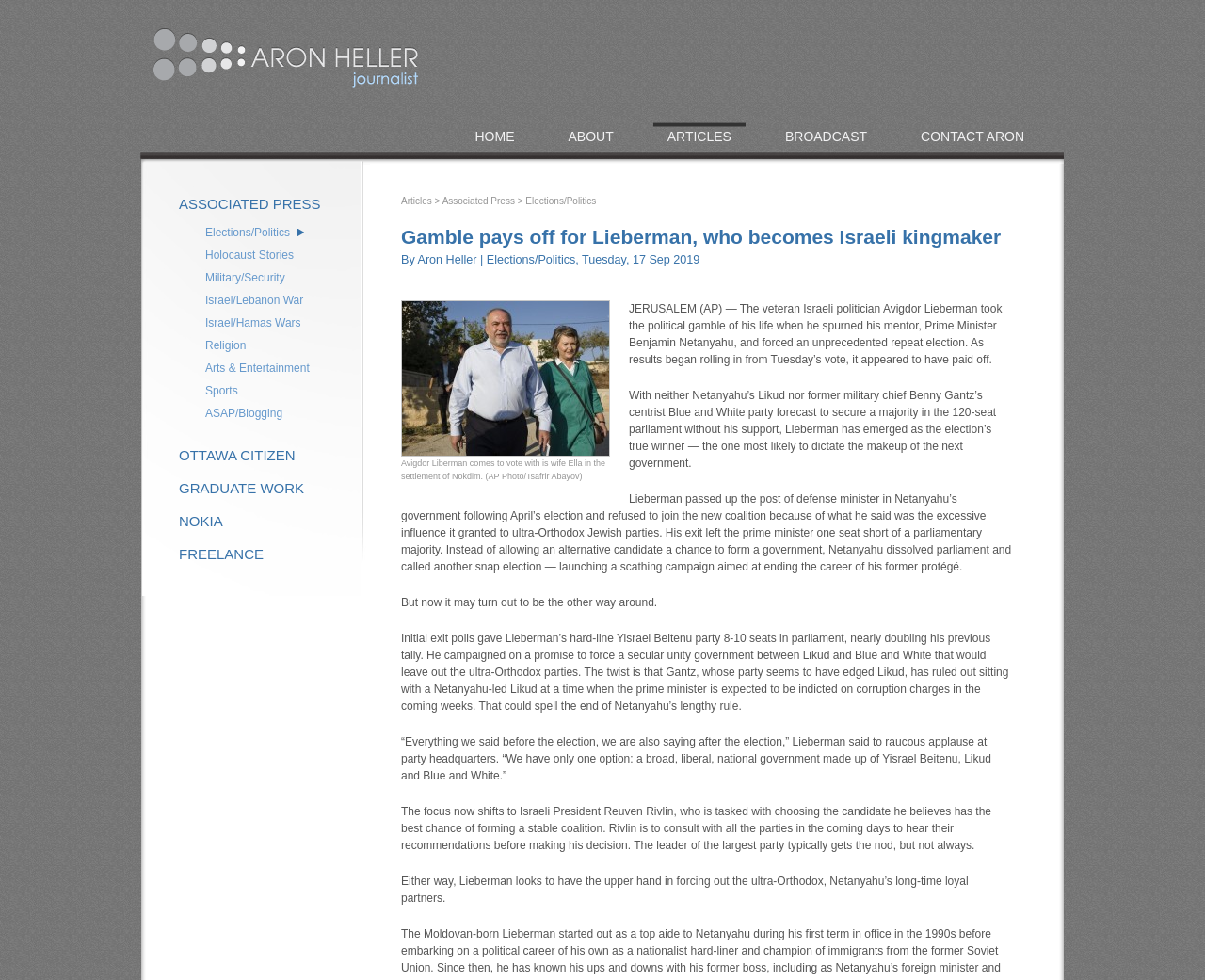Who is Avigdor Lieberman?
Based on the image, give a concise answer in the form of a single word or short phrase.

Israeli politician